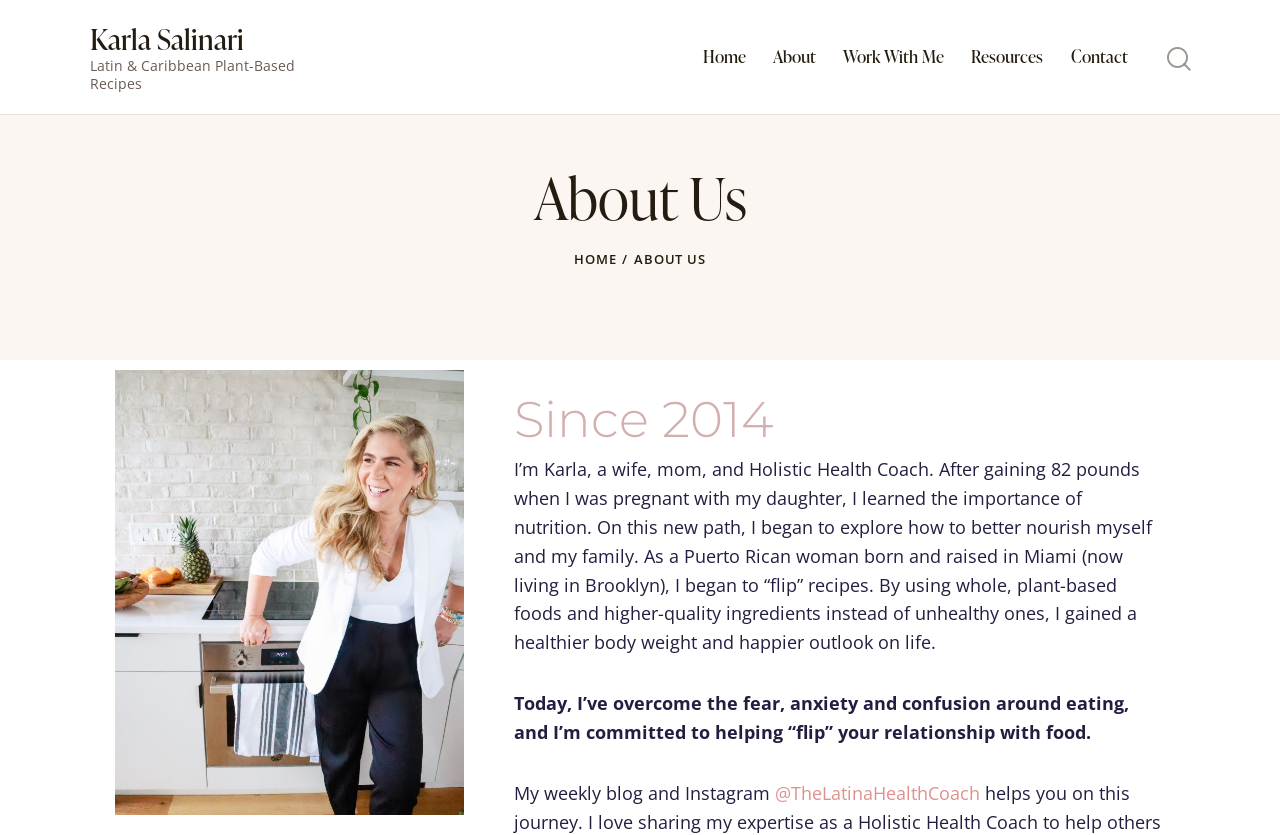Given the description: "aria-label="Start search"", determine the bounding box coordinates of the UI element. The coordinates should be formatted as four float numbers between 0 and 1, [left, top, right, bottom].

[0.91, 0.052, 0.93, 0.091]